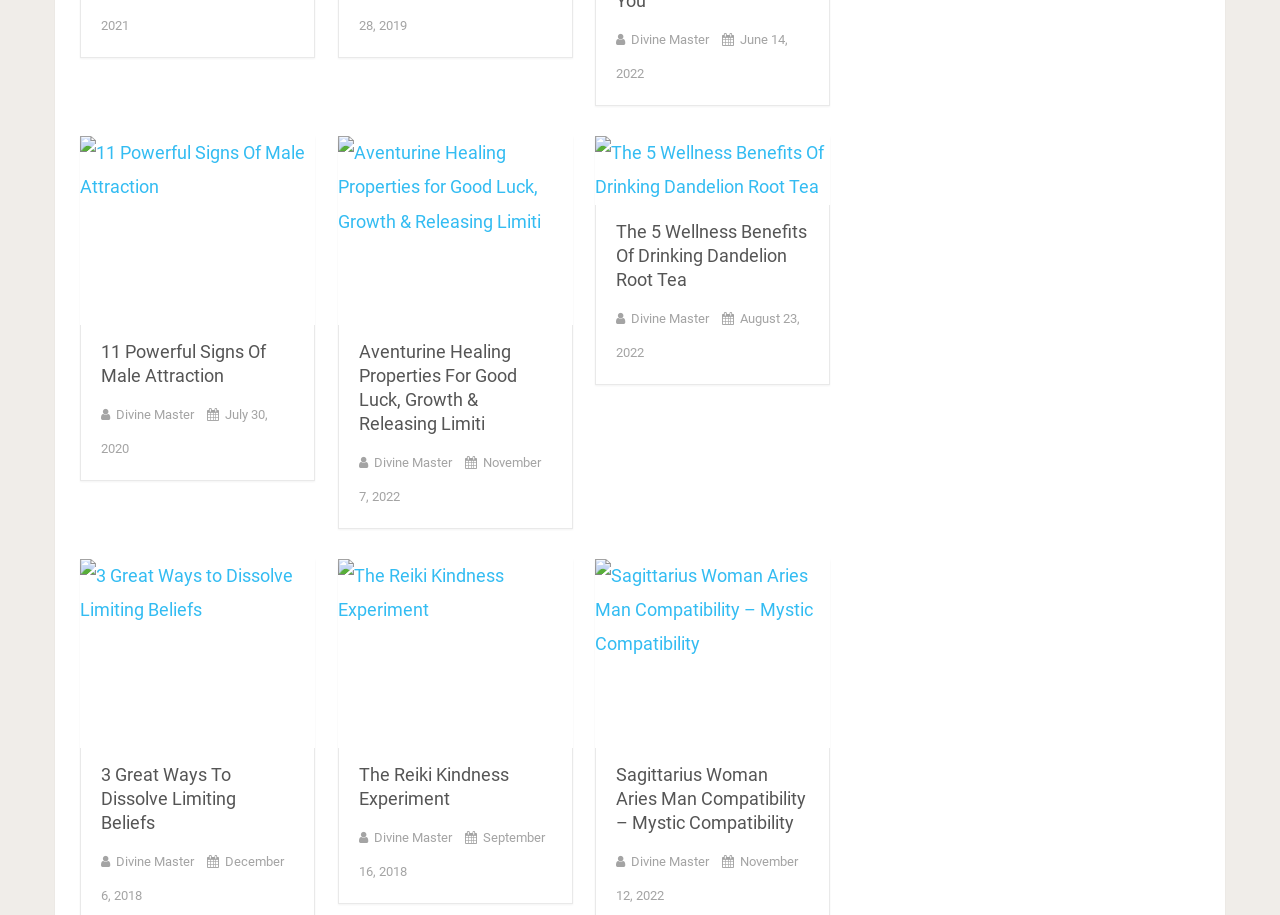Respond concisely with one word or phrase to the following query:
How many articles are on this webpage?

4